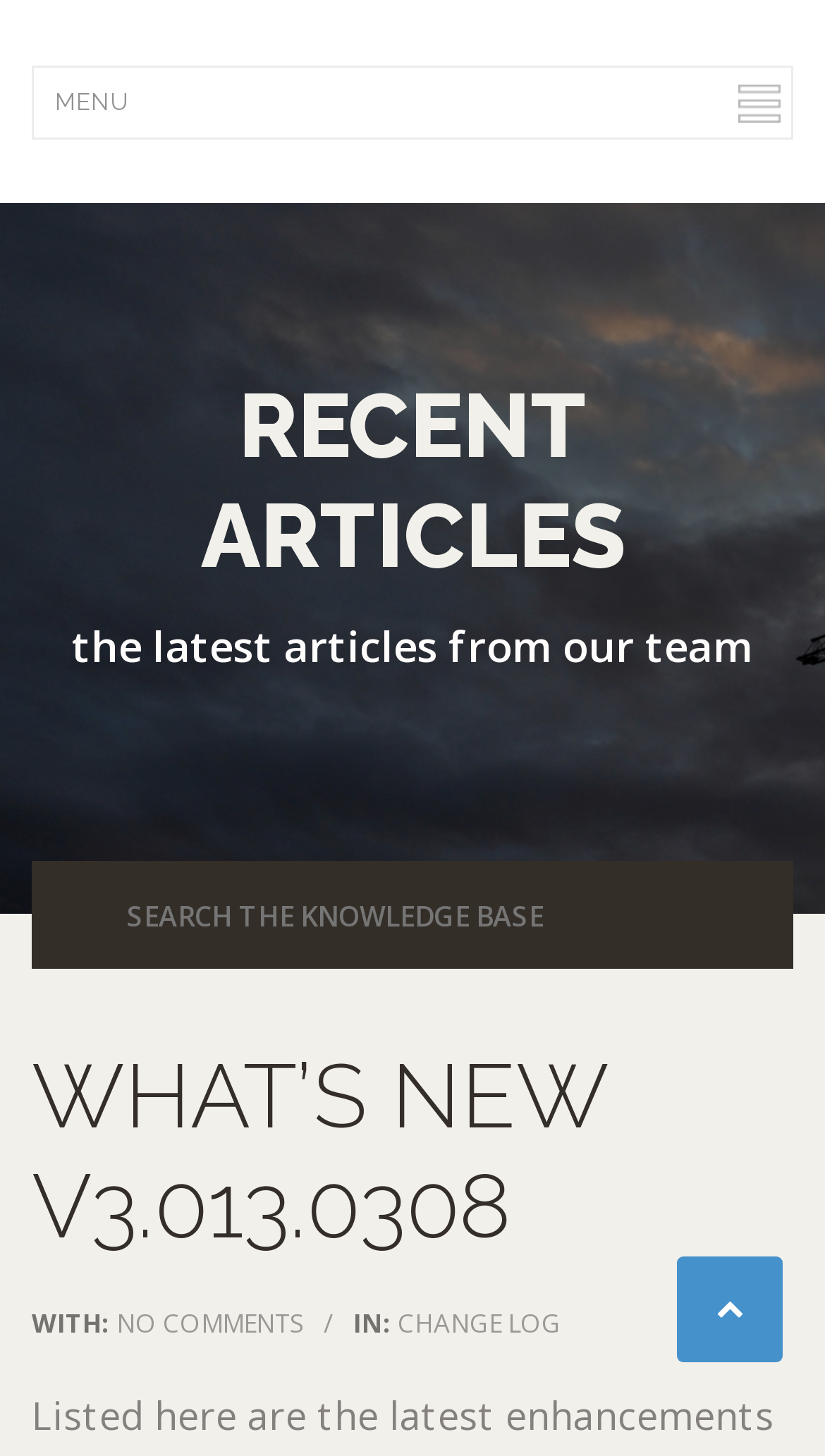Identify the main title of the webpage and generate its text content.

WHAT’S NEW V3.013.0308